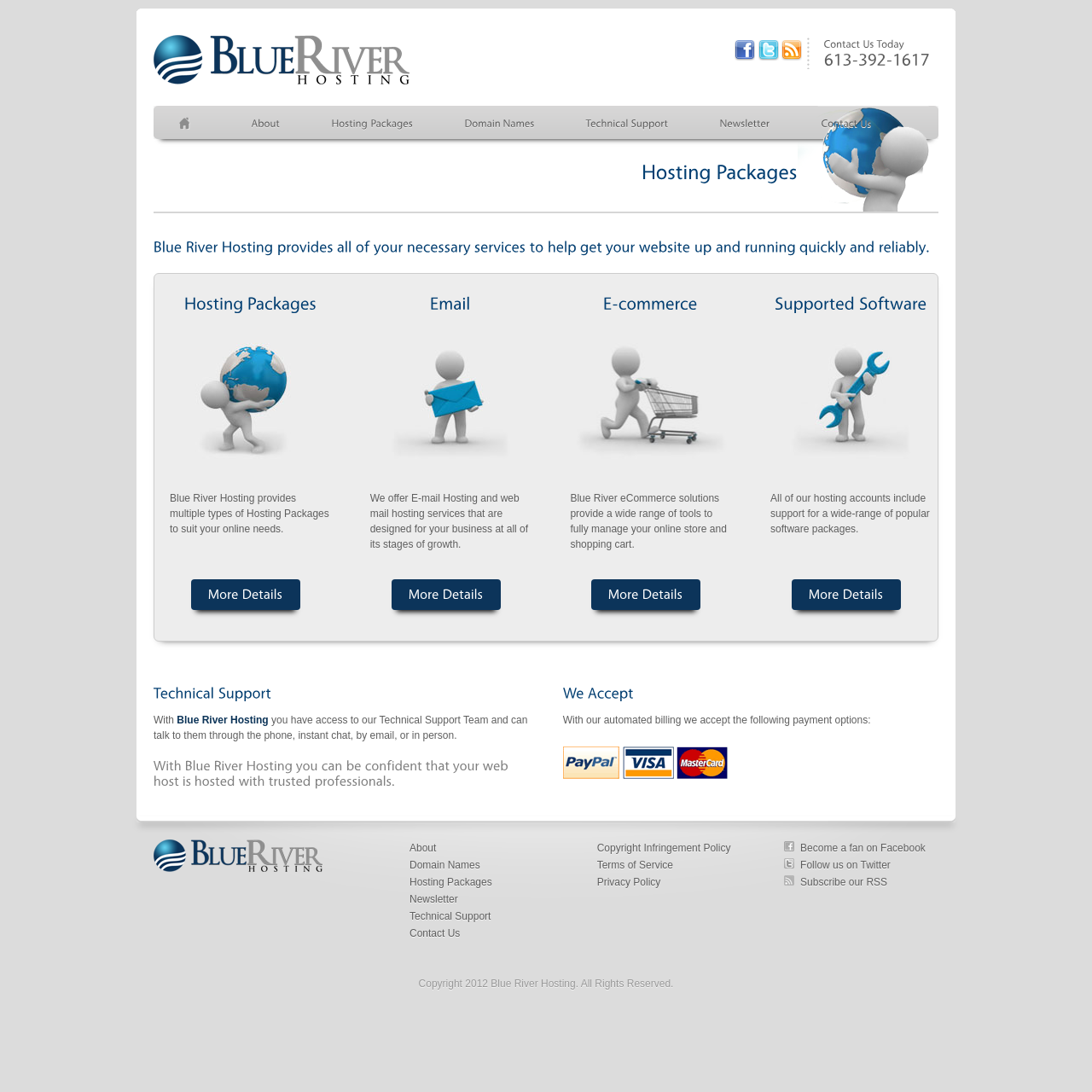Convey a detailed summary of the webpage, mentioning all key elements.

The webpage is about hosting packages offered by Blue River Hosting. At the top, there is a logo of Blue River Hosting, which is an image with a link to the homepage. Below the logo, there is a navigation menu with links to different sections of the website, including Home, About, Hosting Packages, Domain Names, Technical Support, Newsletter, and Contact Us.

The main content of the webpage is divided into sections, each describing a different type of hosting package. The first section has a heading "Hosting Packages" and a paragraph of text describing the services offered by Blue River Hosting. Below the text, there are three columns of content, each with an image, a heading, and a paragraph of text. The images are related to the type of hosting package, such as Email, E-Commerce, and Supported Software. The headings and text describe the features and benefits of each hosting package.

There are four "More Details" links, one below each column of content, which likely lead to more information about each hosting package. At the bottom of the page, there is a heading "Technical Support" with a paragraph of text describing the technical support services offered by Blue River Hosting.

Throughout the webpage, there are several canvas elements, which are likely used for styling and layout purposes. There are no other images on the page besides the logo and the three images related to the hosting packages.